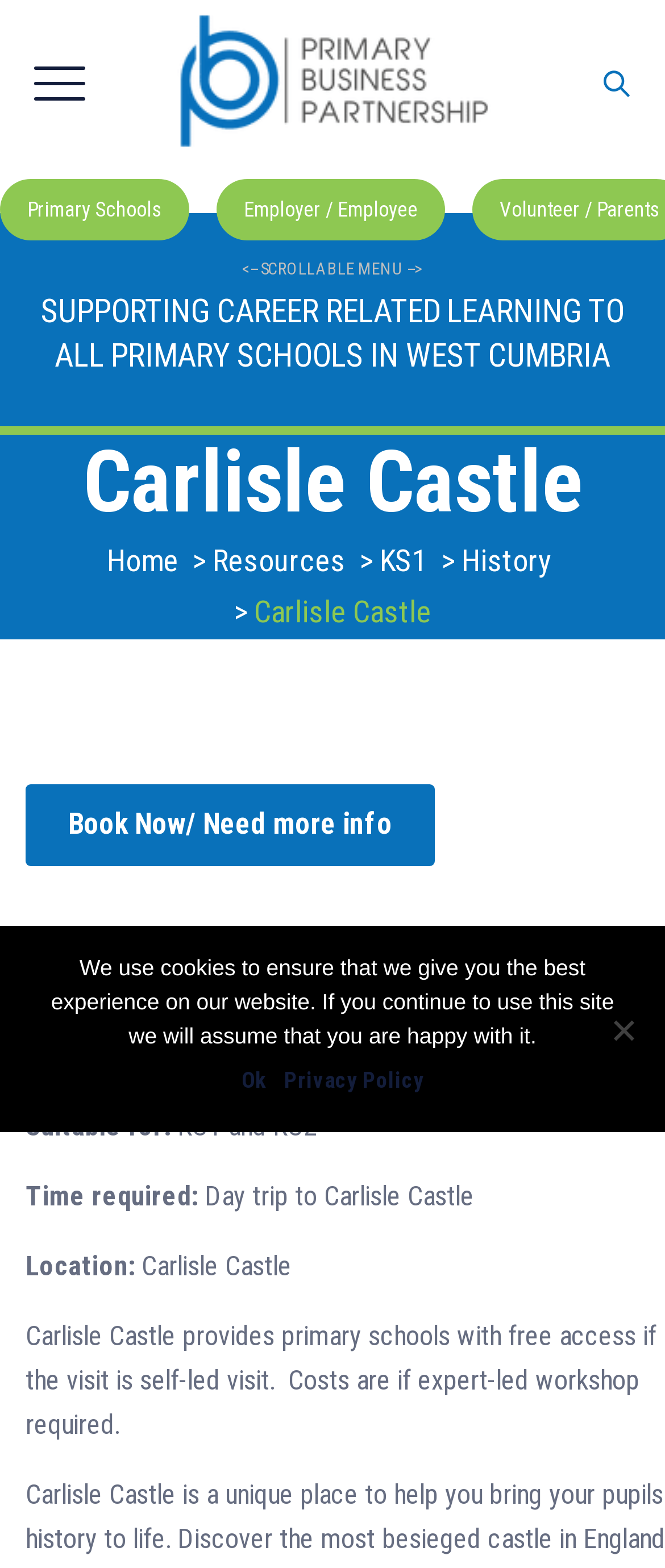What is the purpose of the Primary Business Partnership?
Answer with a single word or phrase by referring to the visual content.

Supporting career related learning